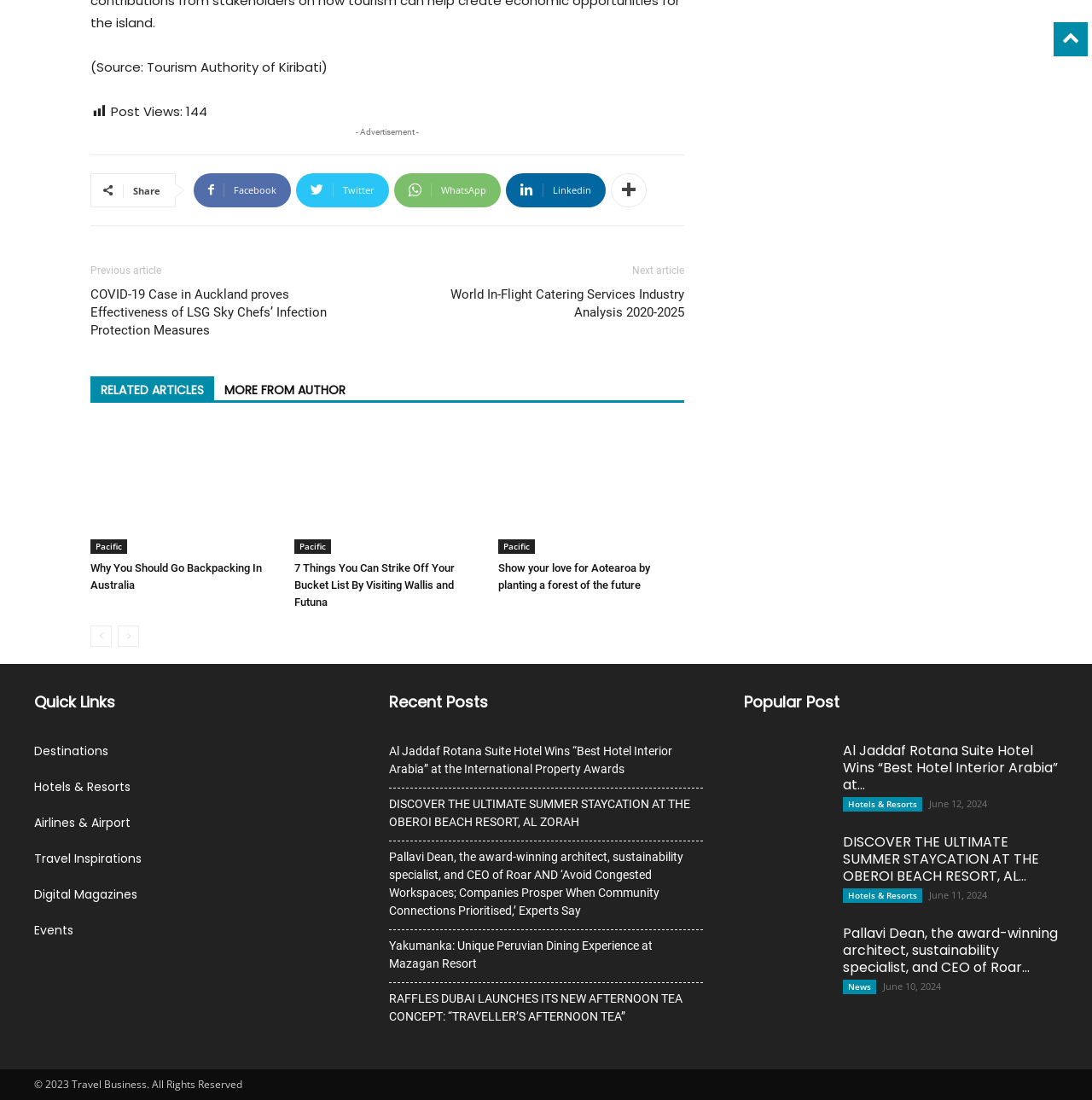What is the category of the article 'Why You Should Go Backpacking In Australia'?
Based on the image, give a concise answer in the form of a single word or short phrase.

Pacific